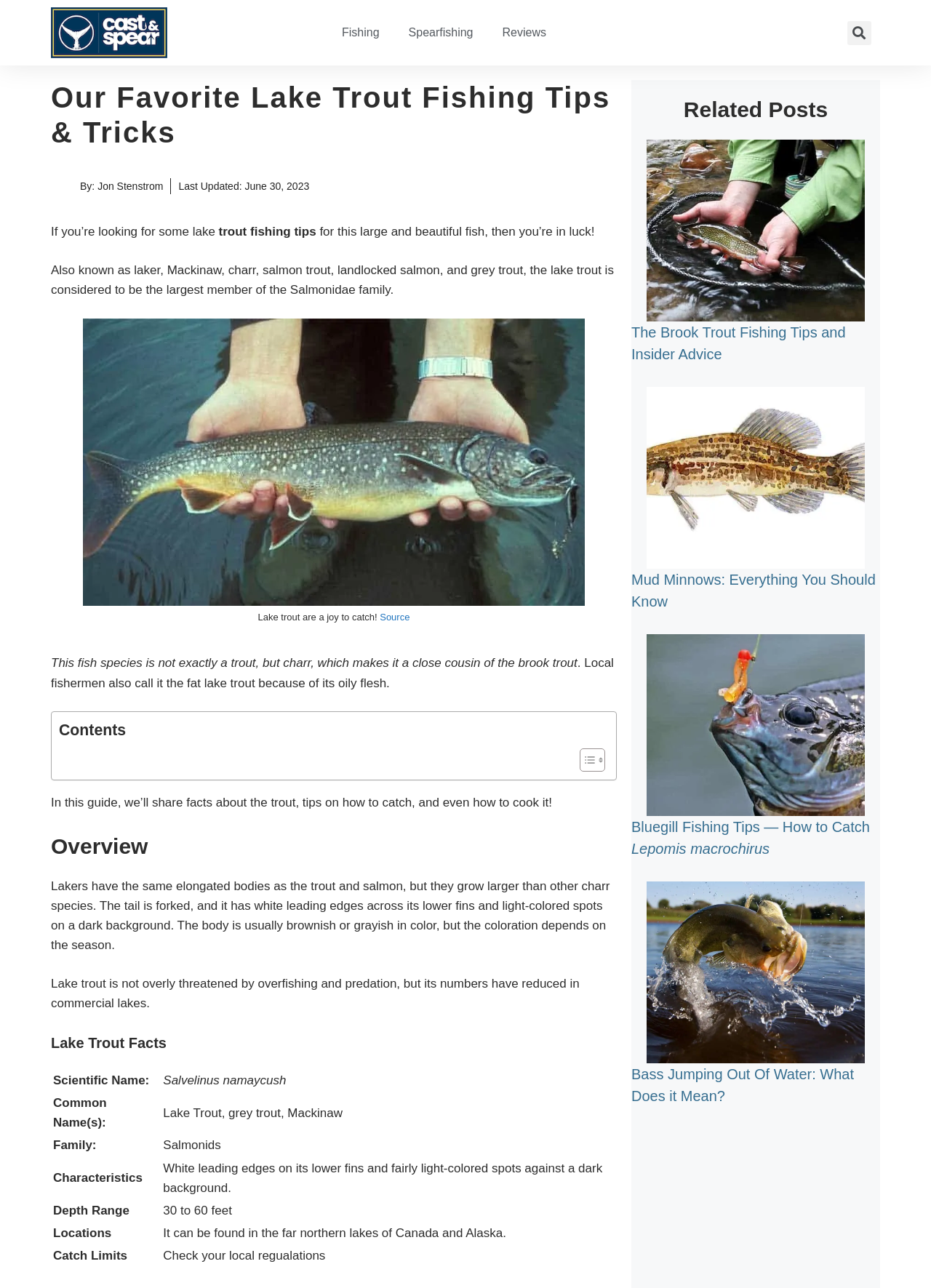Locate and extract the headline of this webpage.

Our Favorite Lake Trout Fishing Tips & Tricks